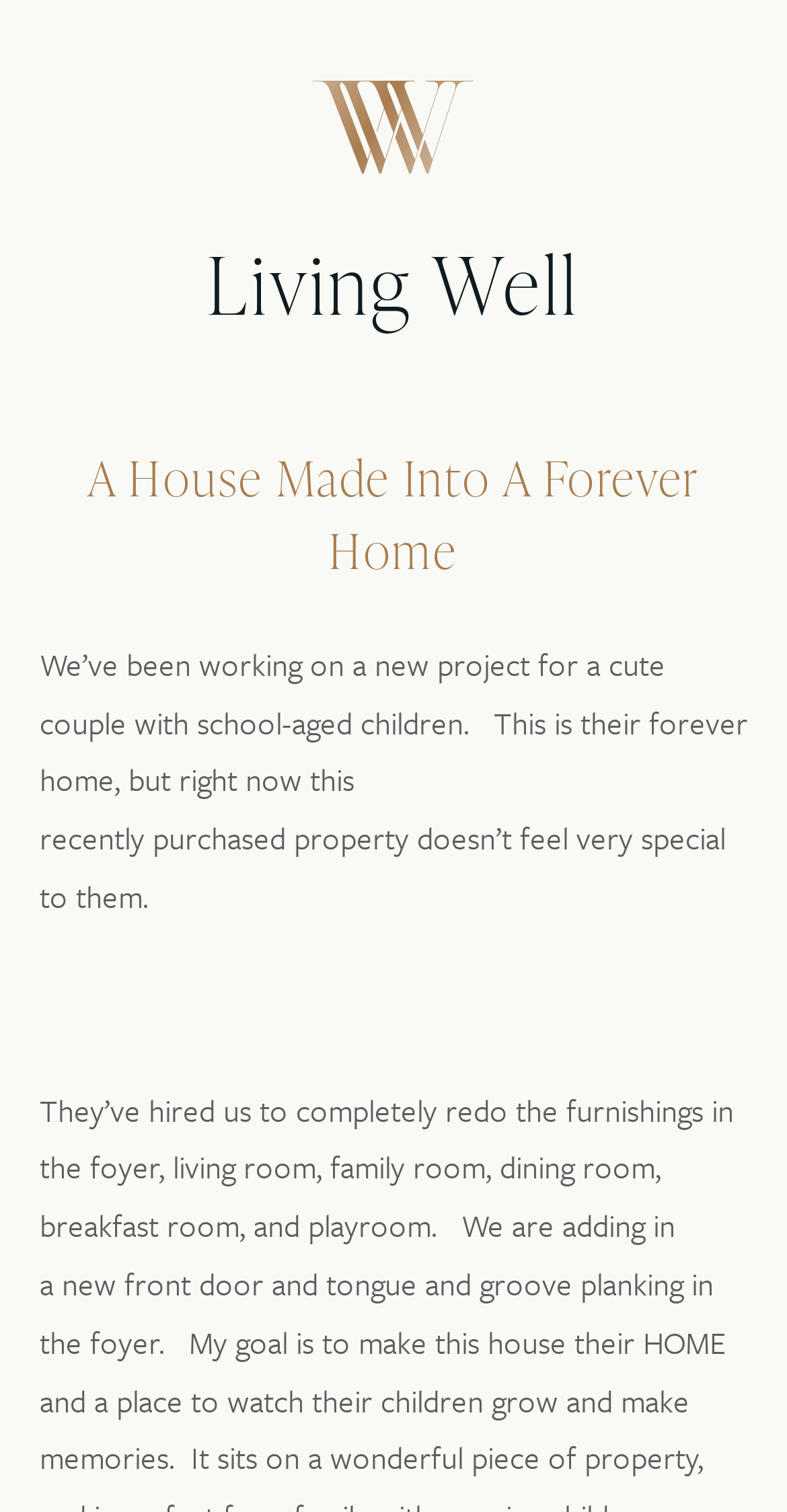Find and provide the bounding box coordinates for the UI element described with: "Living Well".

[0.263, 0.151, 0.737, 0.224]